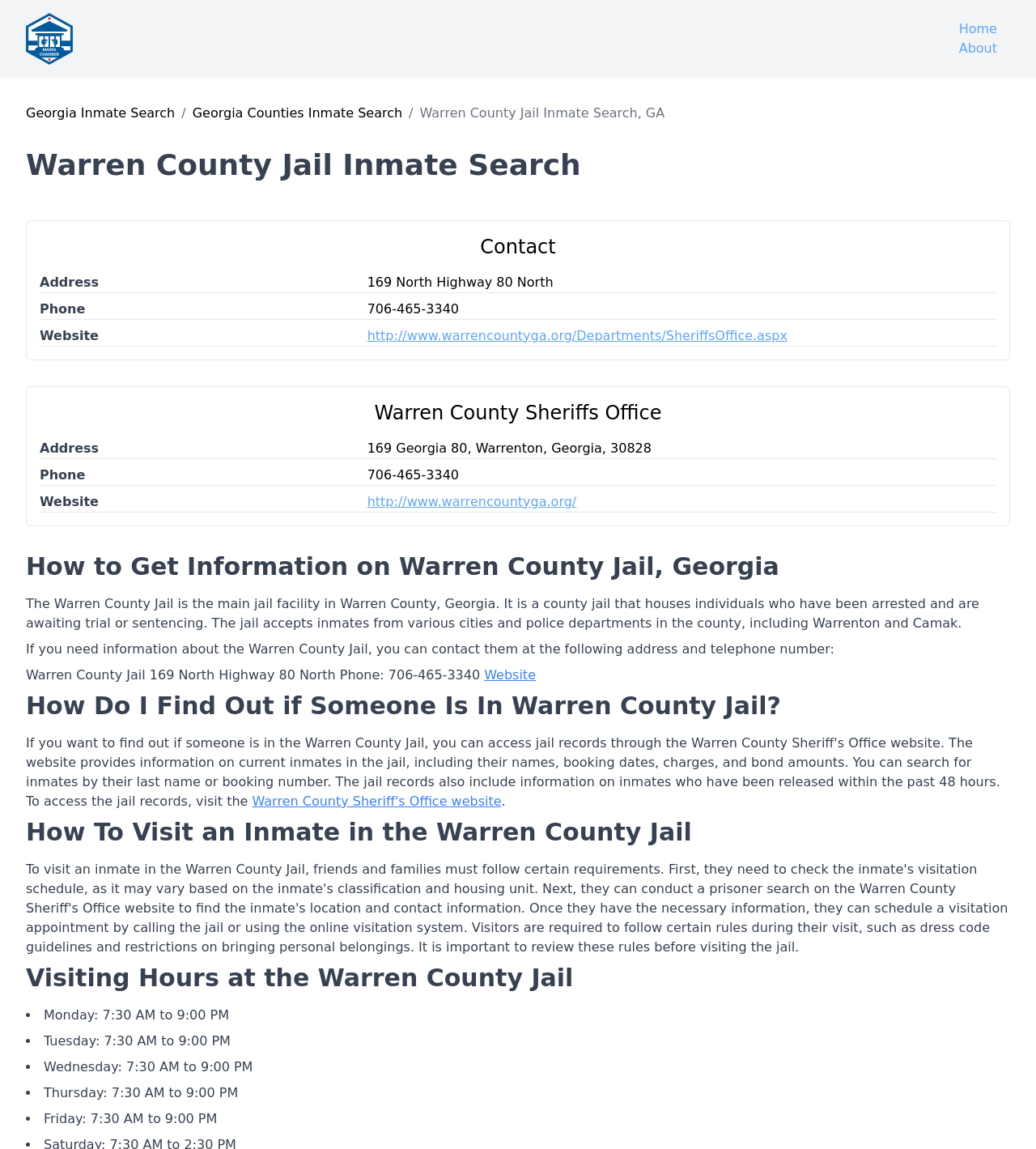Find the main header of the webpage and produce its text content.

Warren County Jail Inmate Search